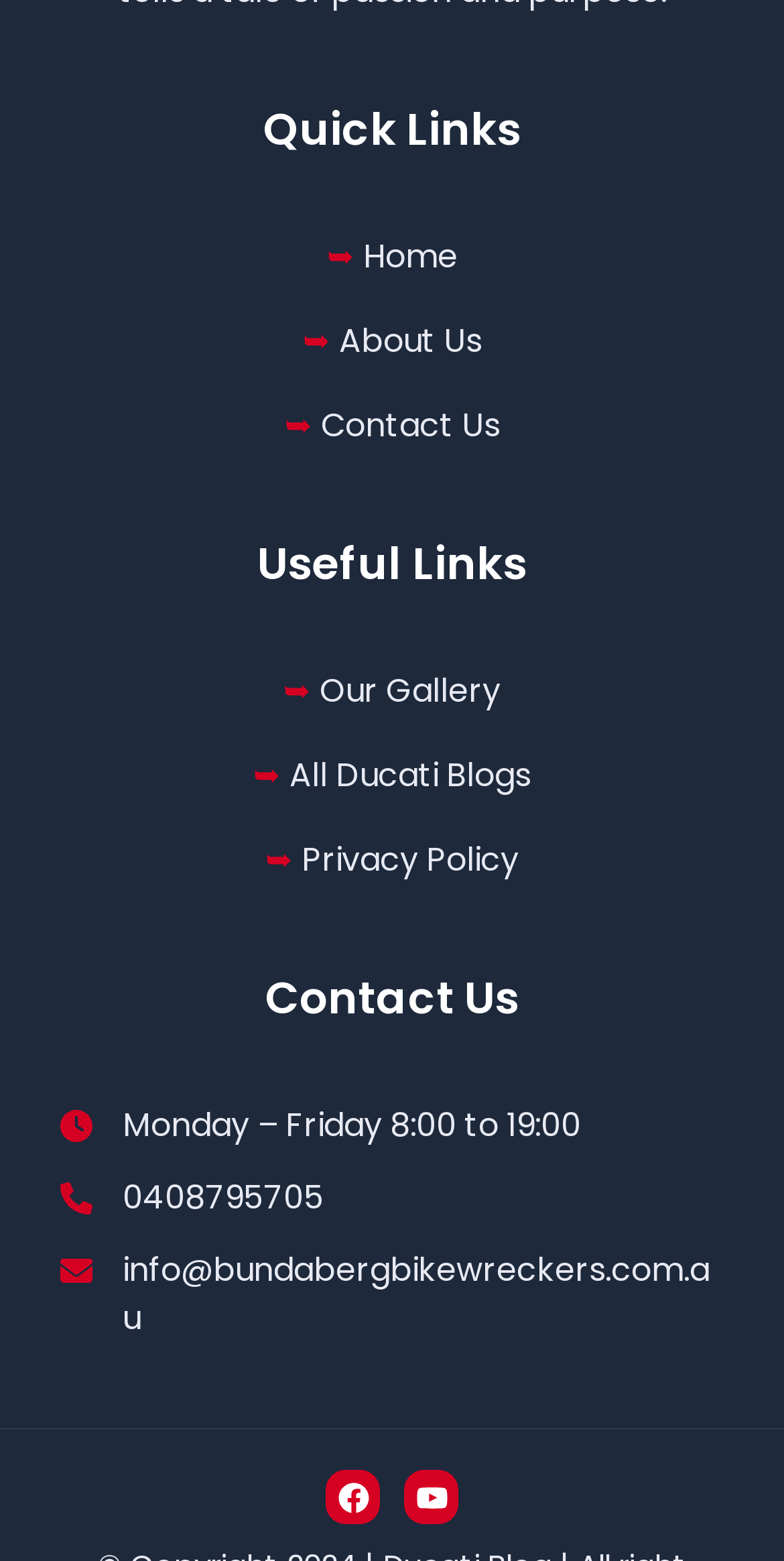Please find the bounding box coordinates of the element that must be clicked to perform the given instruction: "Open Facebook". The coordinates should be four float numbers from 0 to 1, i.e., [left, top, right, bottom].

[0.415, 0.942, 0.485, 0.977]